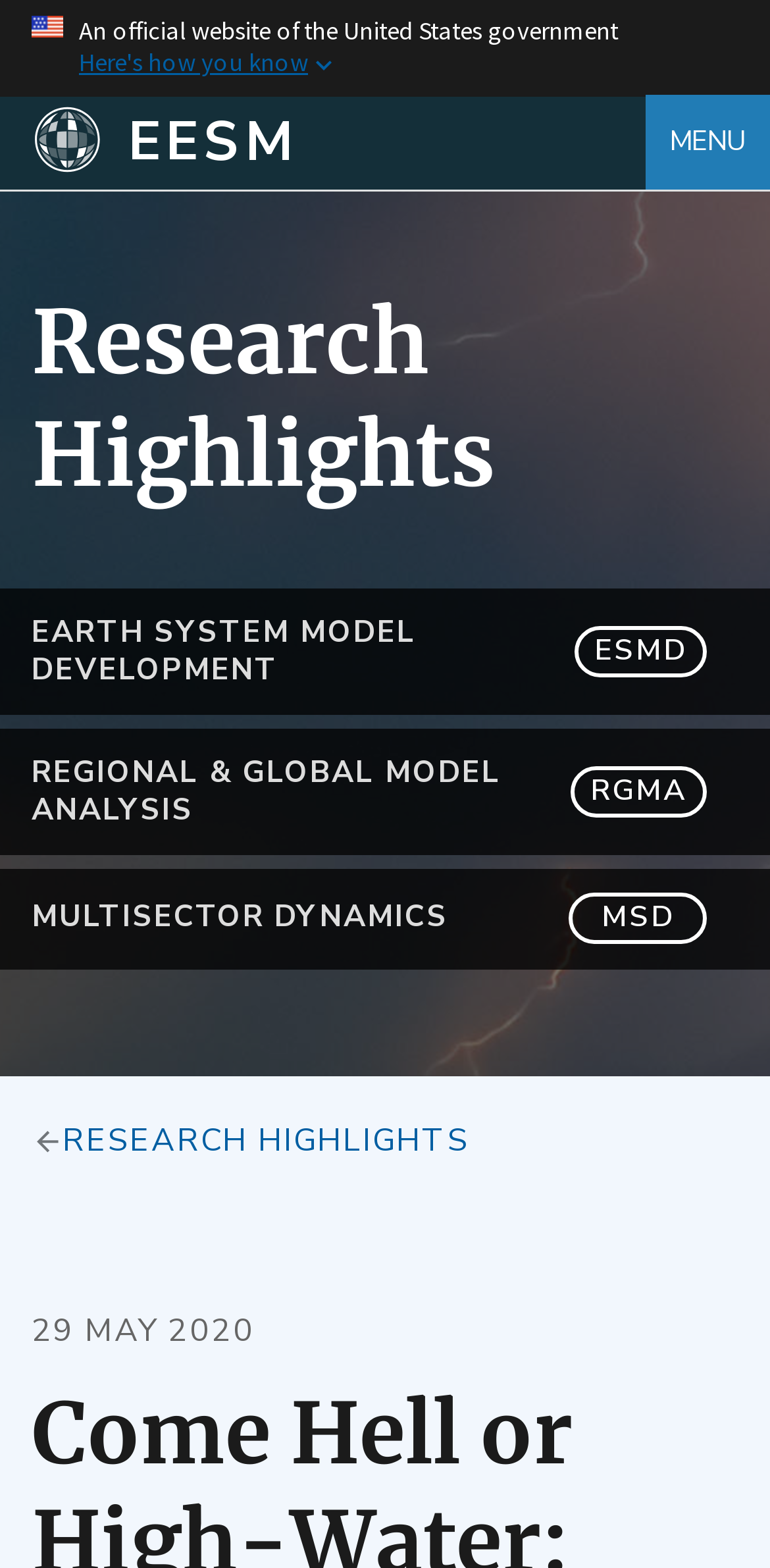Give a succinct answer to this question in a single word or phrase: 
What is the name of the government website?

U.S. government